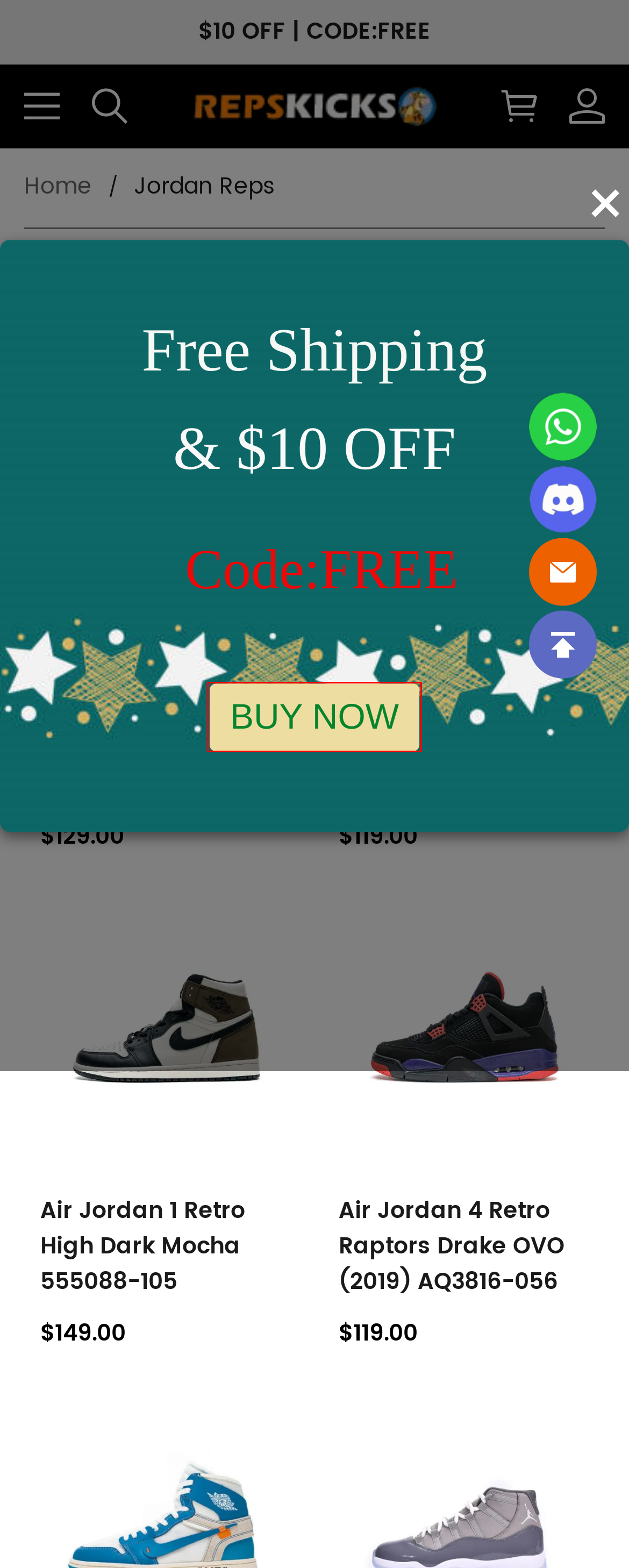A screenshot of a webpage is given with a red bounding box around a UI element. Choose the description that best matches the new webpage shown after clicking the element within the red bounding box. Here are the candidates:
A. Buy Fake Cart Sneakers, Replica Cart Shoes - Repskicks
B. Fake Sneakers Air Jordan 4 Retro Raptors Drake OVO (2019) AQ3816-056 For Sale - repskicks.com
C. Fake Sneakers Air Jordan 4 Retro Fire Red (2020) DC7770-160 For Sale - repskicks.com
D. Buy Fake Login Sneakers, Replica Login Shoes - Repskicks
E. Best Sneaker Reps | Replica Of Shoes Website - Repskicks.com
F. Fake Sneakers Air Jordan 1 Retro Chicago(2015) 555088-101 For Sale - repskicks.com
G. Fake Sneakers Air Jordan 1 Retro High Dark Mocha 555088-105 For Sale - repskicks.com
H. Buy Fake Hot Sale Sneakers, Replica Hot Sale Shoes - Repskicks

H